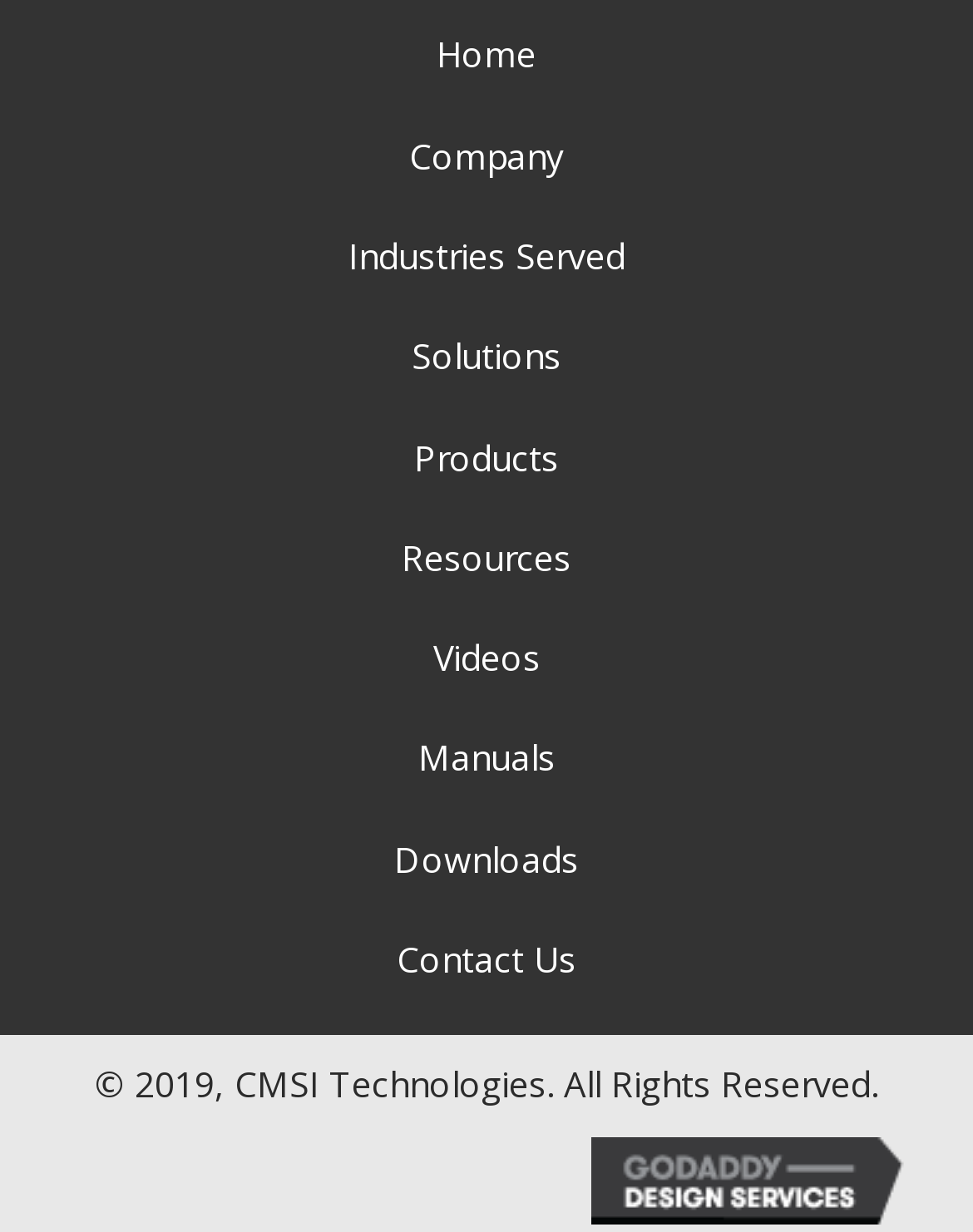How many main navigation links are there?
Could you answer the question in a detailed manner, providing as much information as possible?

I counted the number of links in the main navigation menu, which includes 'Home', 'Company', 'Industries Served', 'Solutions', 'Products', 'Resources', 'Videos', 'Manuals', and 'Downloads', totaling 9 links.